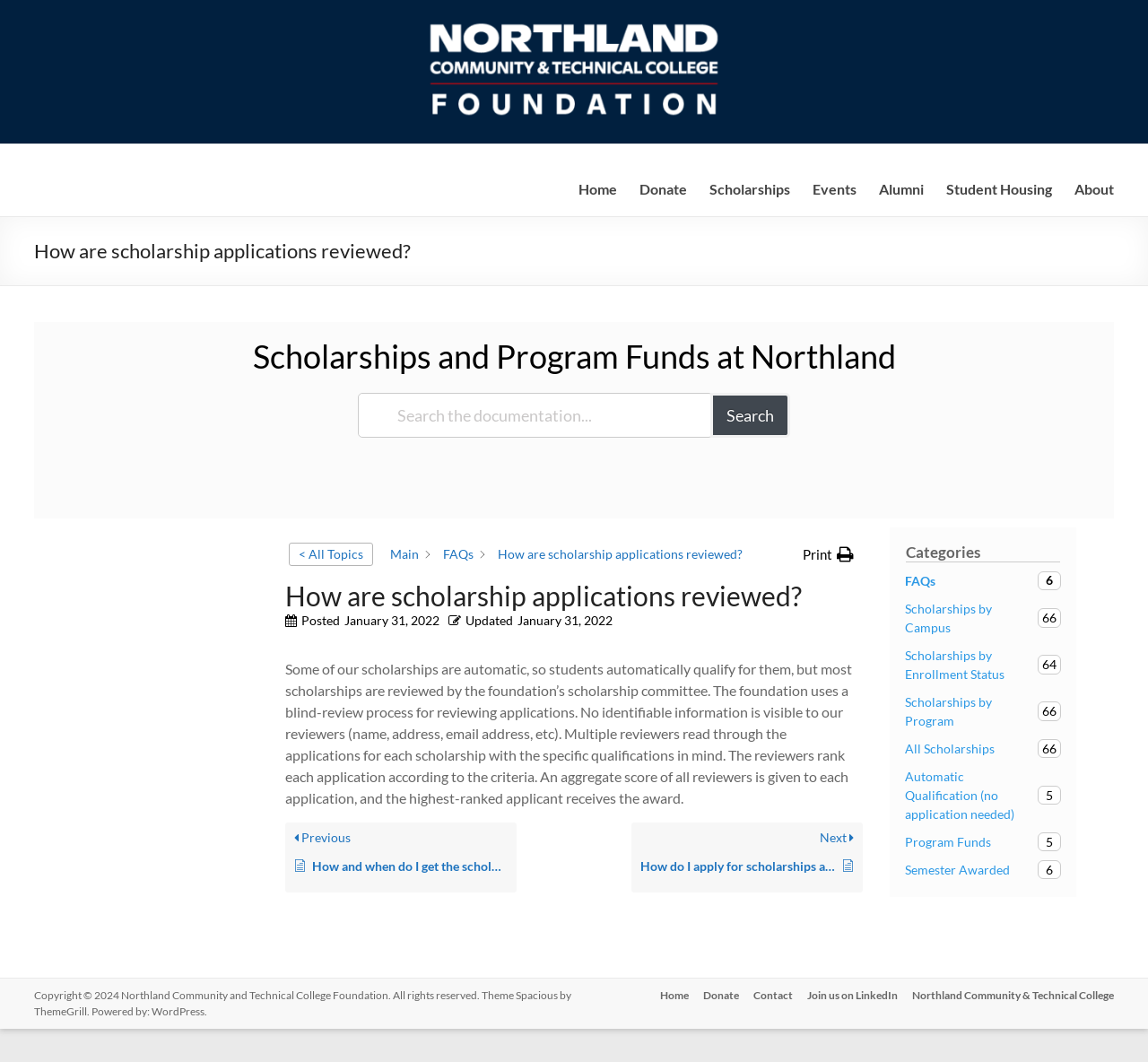Could you specify the bounding box coordinates for the clickable section to complete the following instruction: "Read about How are scholarship applications reviewed"?

[0.03, 0.221, 0.358, 0.251]